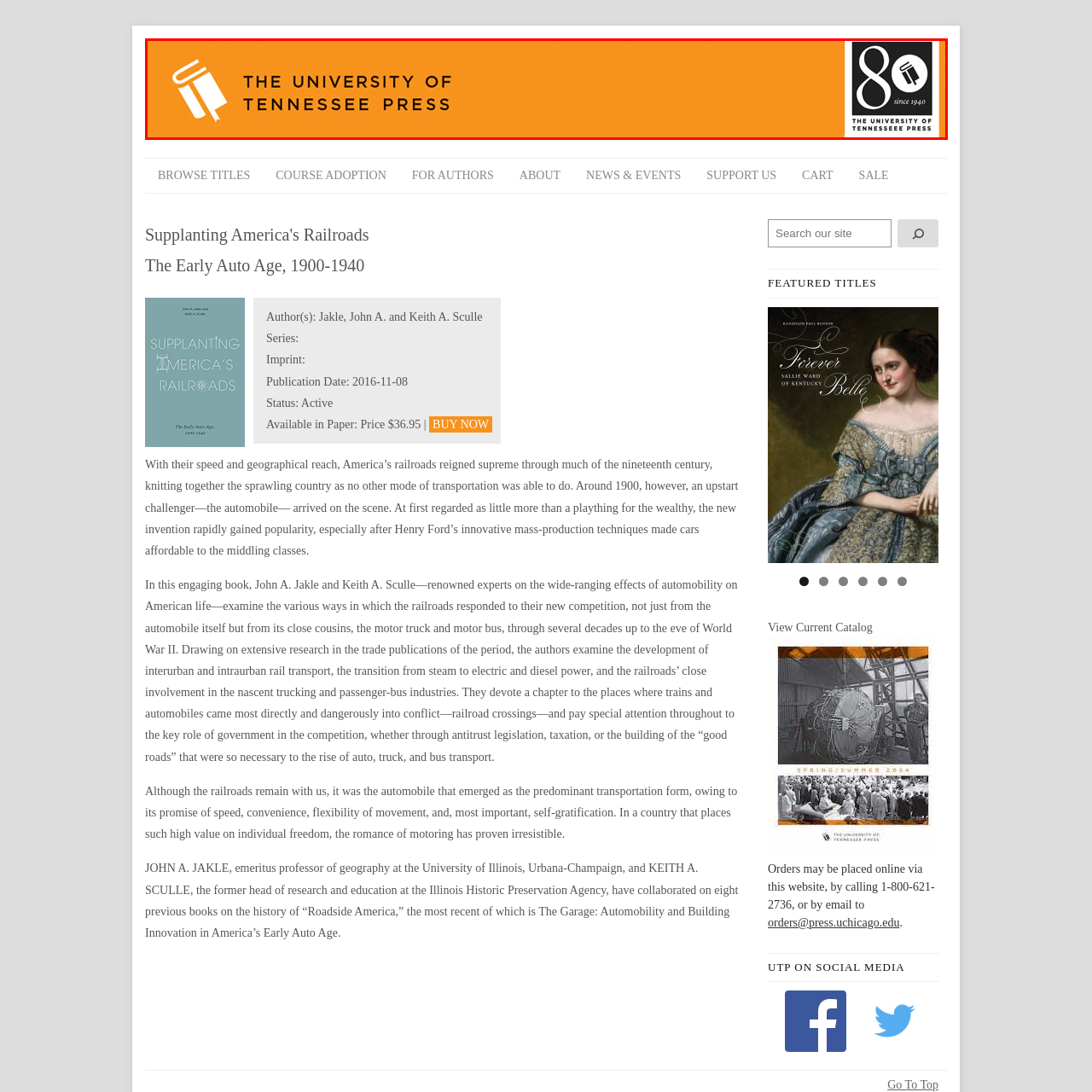Observe the image segment inside the red bounding box and answer concisely with a single word or phrase: What is symbolized by the stylized graphic representation?

a book